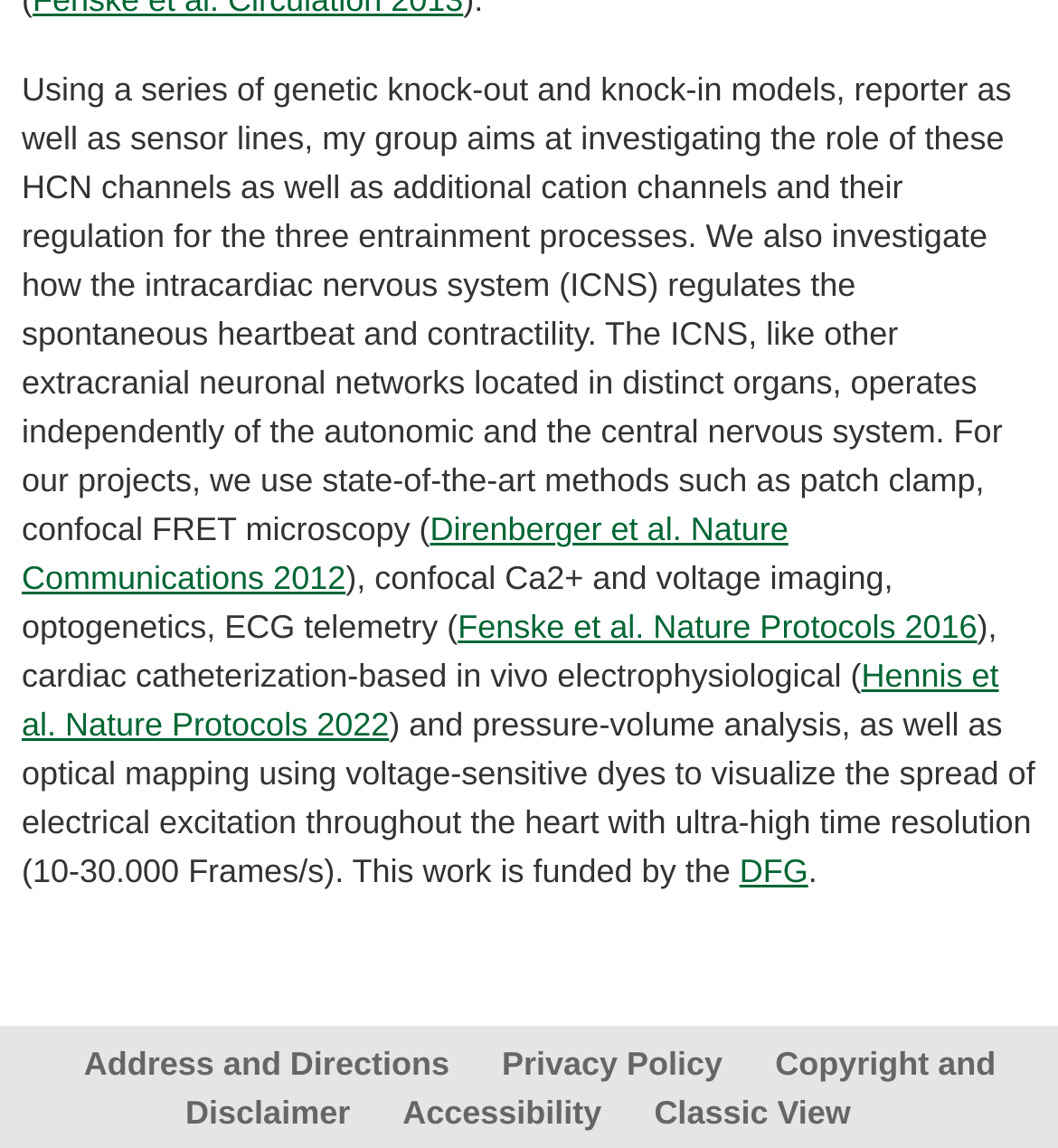Provide the bounding box coordinates of the area you need to click to execute the following instruction: "read about Fenske et al. Nature Protocols 2016".

[0.433, 0.53, 0.924, 0.563]